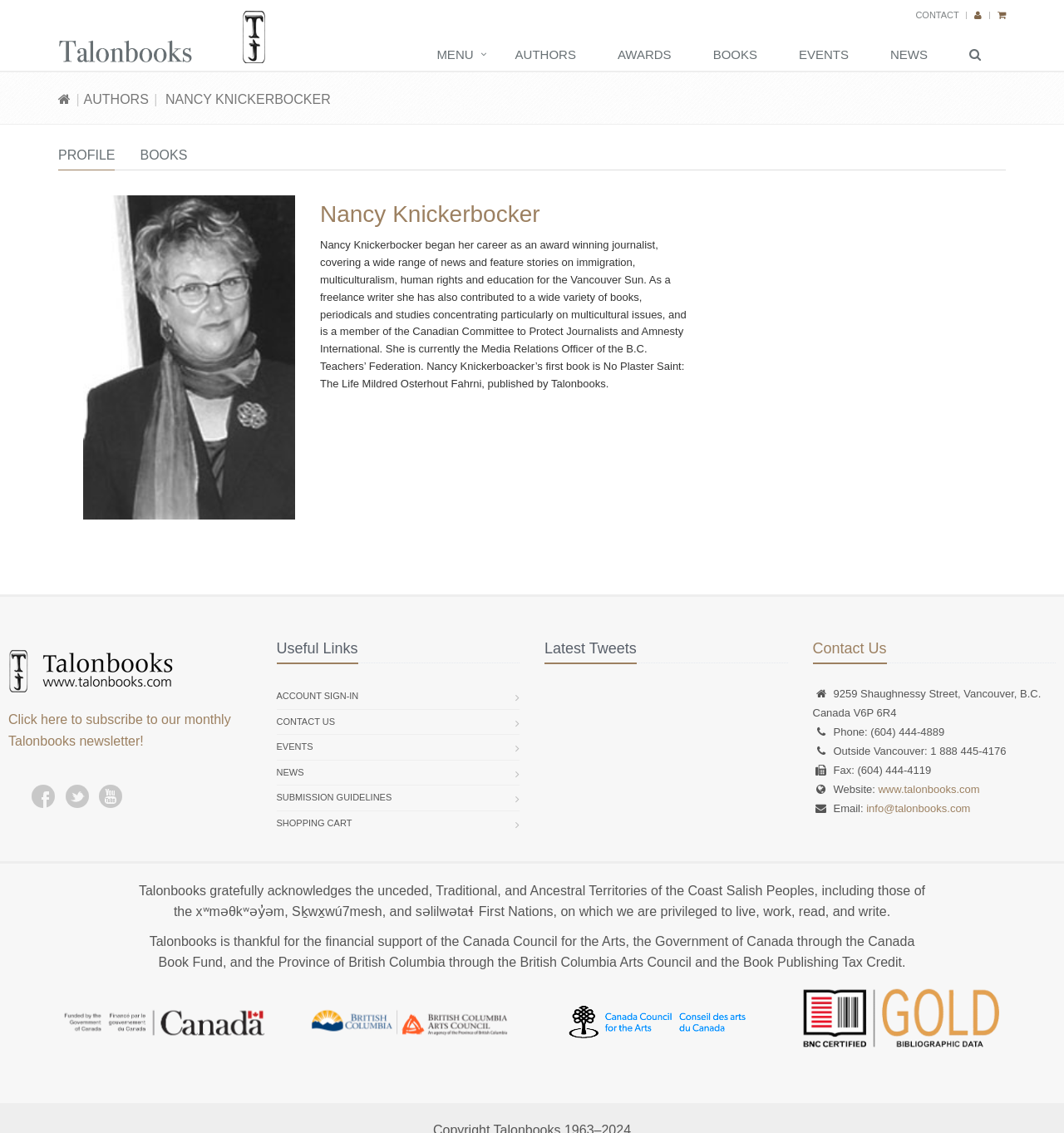What is the name of the organization Nancy Knickerbocker is currently working for?
Please answer using one word or phrase, based on the screenshot.

B.C. Teachers’ Federation